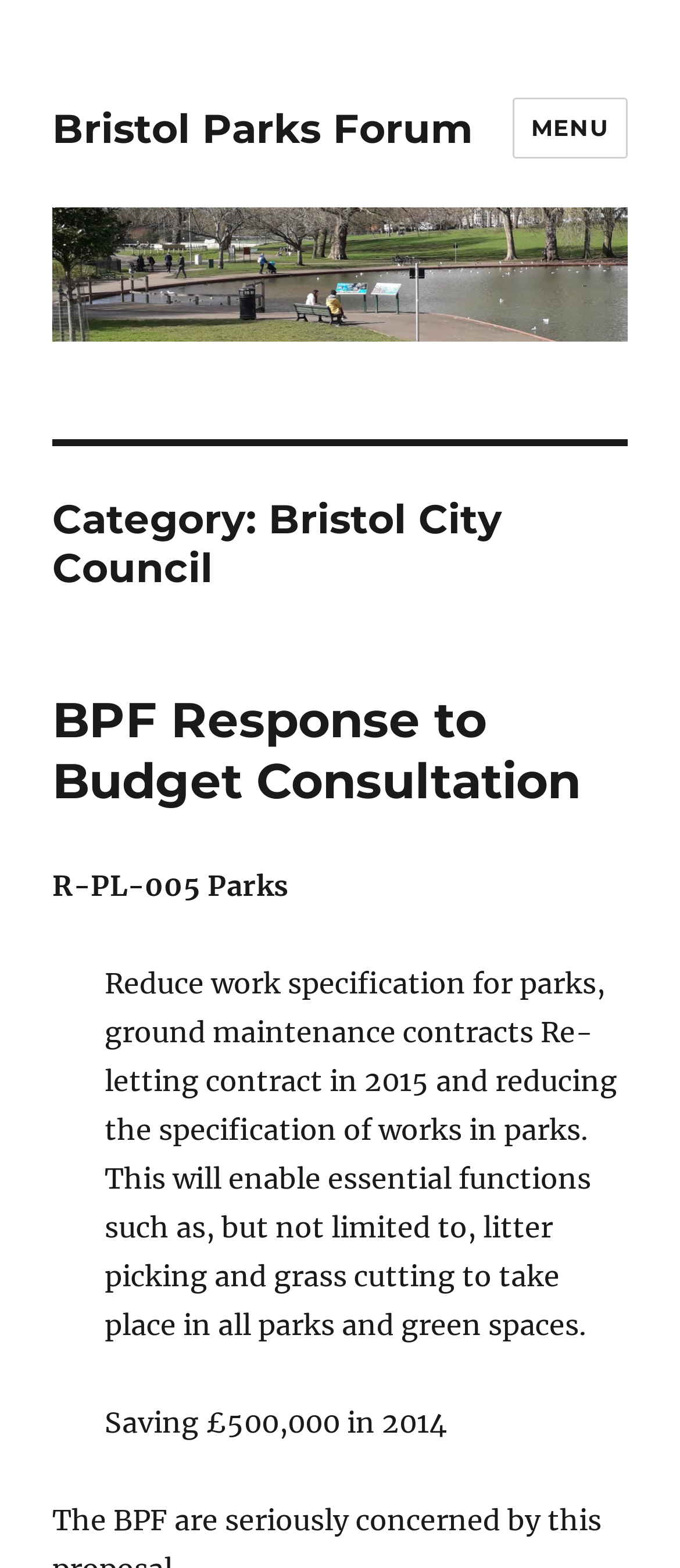Describe the webpage in detail, including text, images, and layout.

The webpage appears to be a page from the Bristol Parks Forum, specifically showing the second page of the Bristol City Council section. 

At the top left, there is a link to "Bristol Parks Forum" and an image with the same name. Below this, there is a header section with a category title "Bristol City Council". 

To the right of the category title, there is a button labeled "MENU" which, when expanded, controls the site navigation and social navigation. 

Below the header section, there is a heading "BPF Response to Budget Consultation" with a link to the same title. 

Underneath, there are three blocks of text. The first one is a title "R-PL-005 Parks". The second block is a paragraph describing the reduction of work specification for parks and ground maintenance contracts, including the re-letting of contracts in 2015 and the reduction of works in parks. The third block is a sentence stating the saving of £500,000 in 2014.